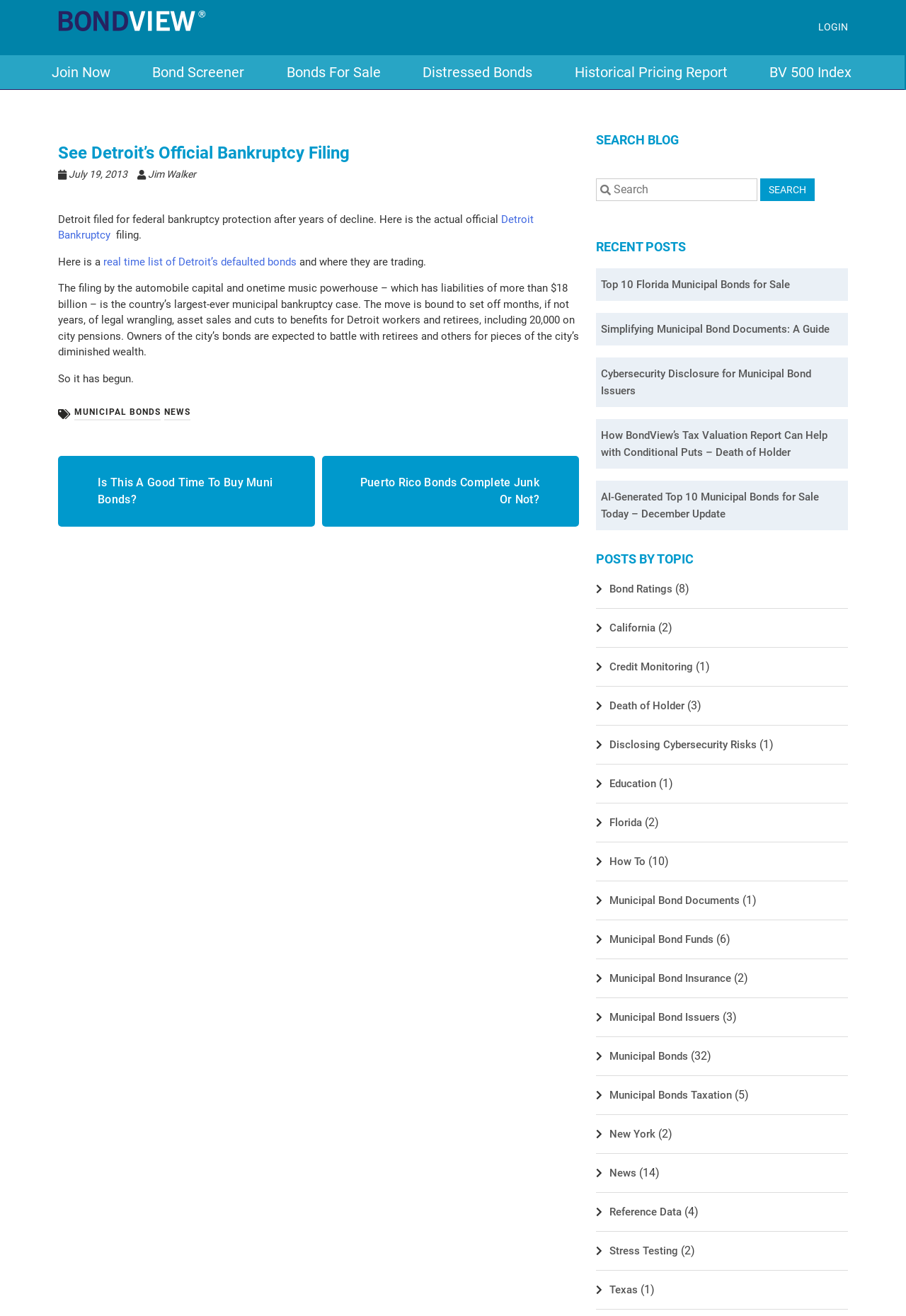Please answer the following question using a single word or phrase: Is there a way to navigate to other posts by topic on this webpage?

Yes